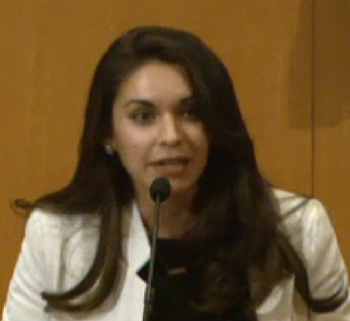Offer an in-depth description of the image.

In this image, Kayla Romero is captured in the midst of her presentation to the CMS Board, delivering a passionate speech. She stands confidently at a podium, wearing a stylish white blazer over a black top, her long dark hair cascading down. Kayla's expression conveys determination as she engages with her audience, emphasizing her deep commitment to education and community involvement. The background suggests a formal setting, likely a boardroom or conference hall, highlighting the significance of the occasion. This moment reflects Kayla's role as a former CMS teacher and advocate, aiming to address important issues within the educational system.